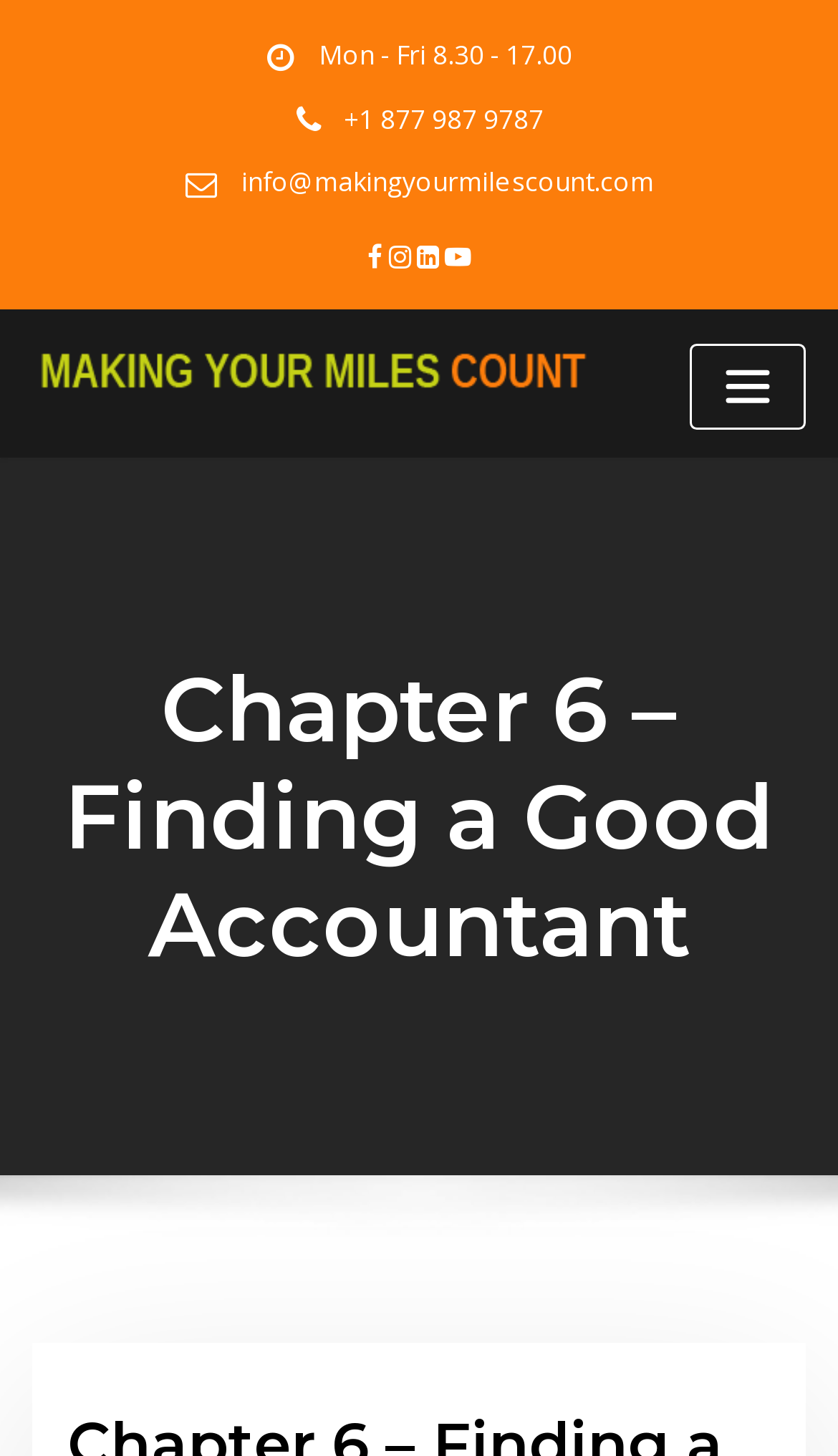What is the email address to contact?
Please answer the question with a detailed and comprehensive explanation.

I found the email address by looking at the links in the top section of the webpage, where the contact information is typically displayed.